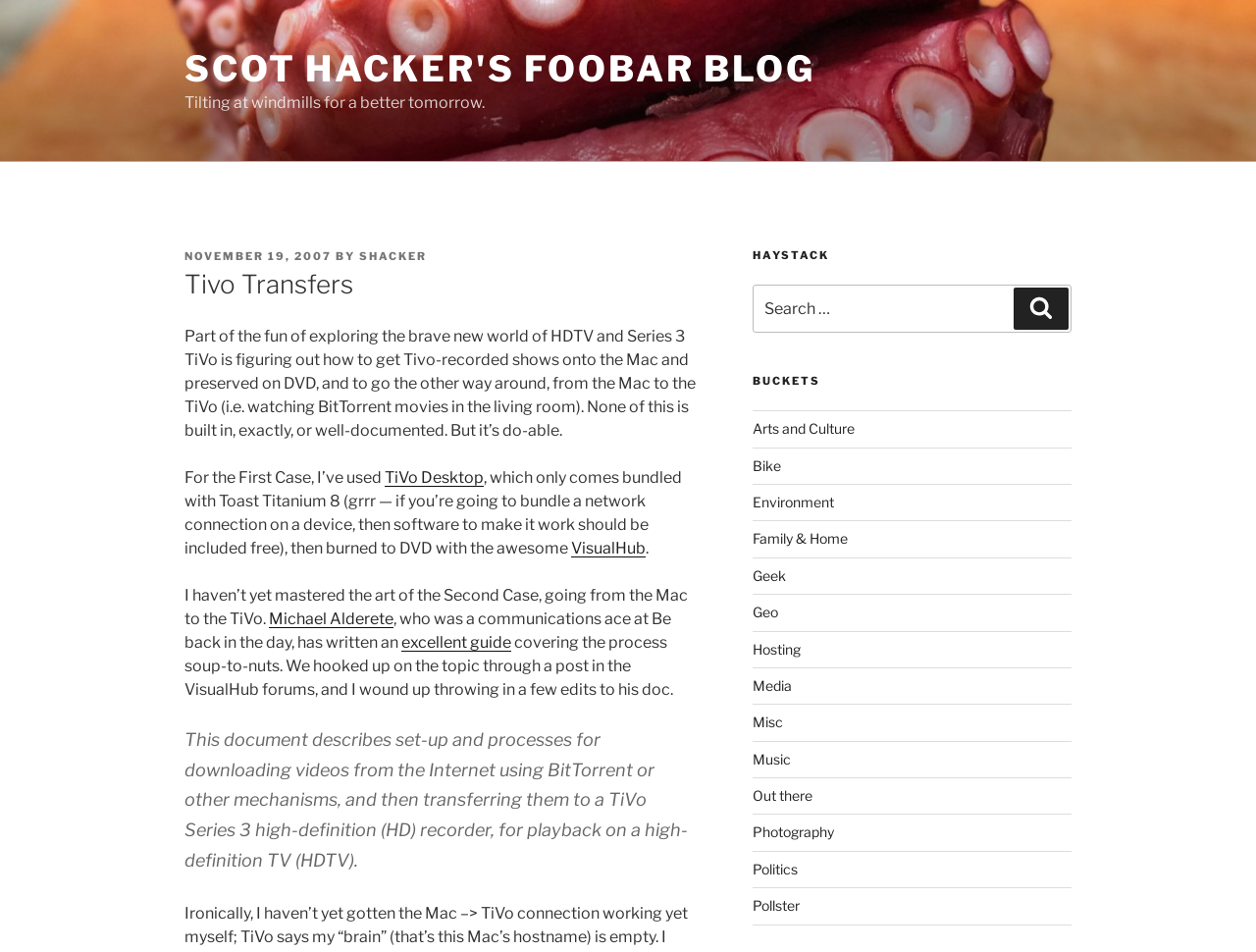Please reply to the following question using a single word or phrase: 
What is the name of the person who wrote an excellent guide?

Michael Alderete